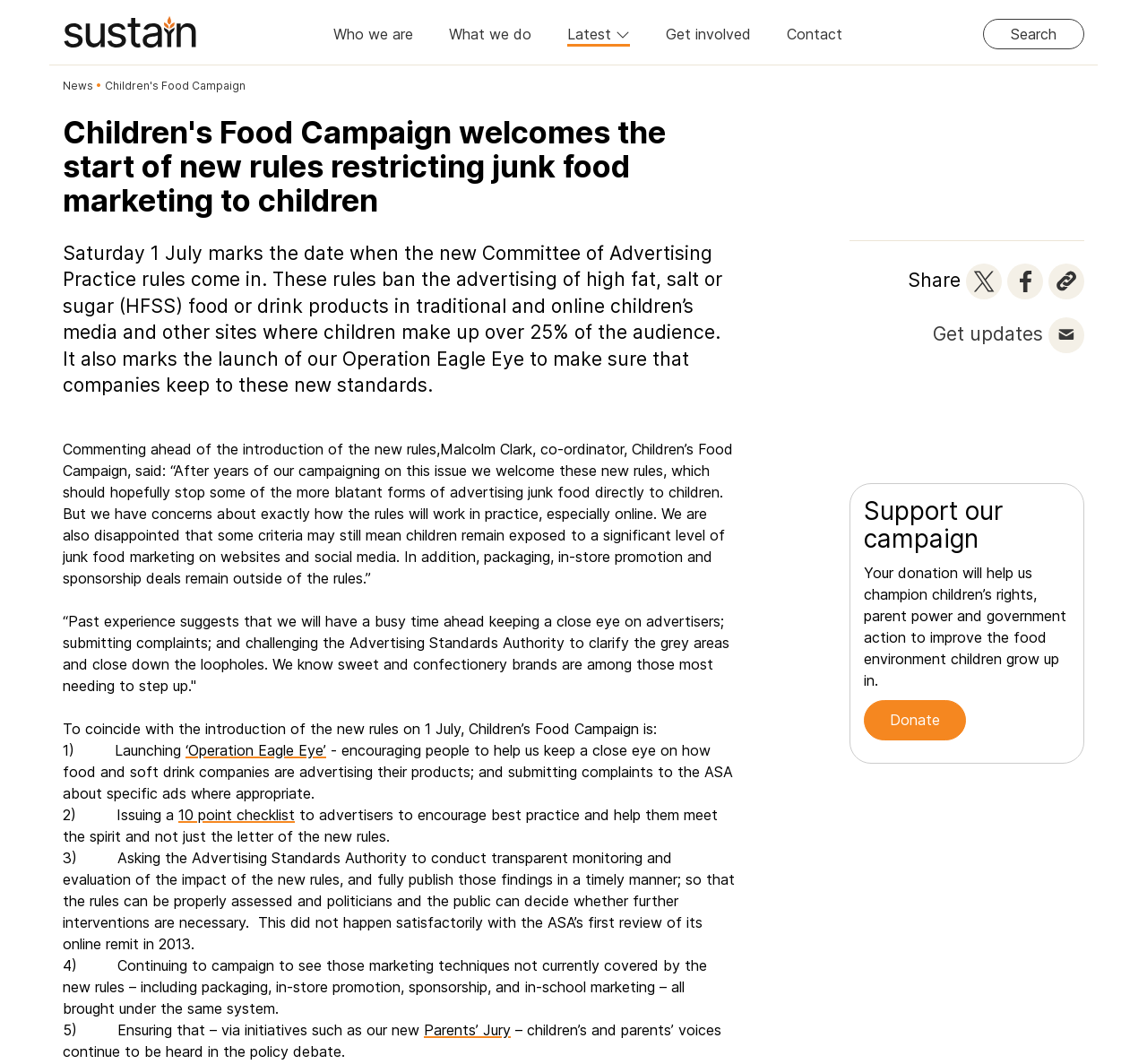How many points are in the checklist for advertisers?
From the screenshot, supply a one-word or short-phrase answer.

10